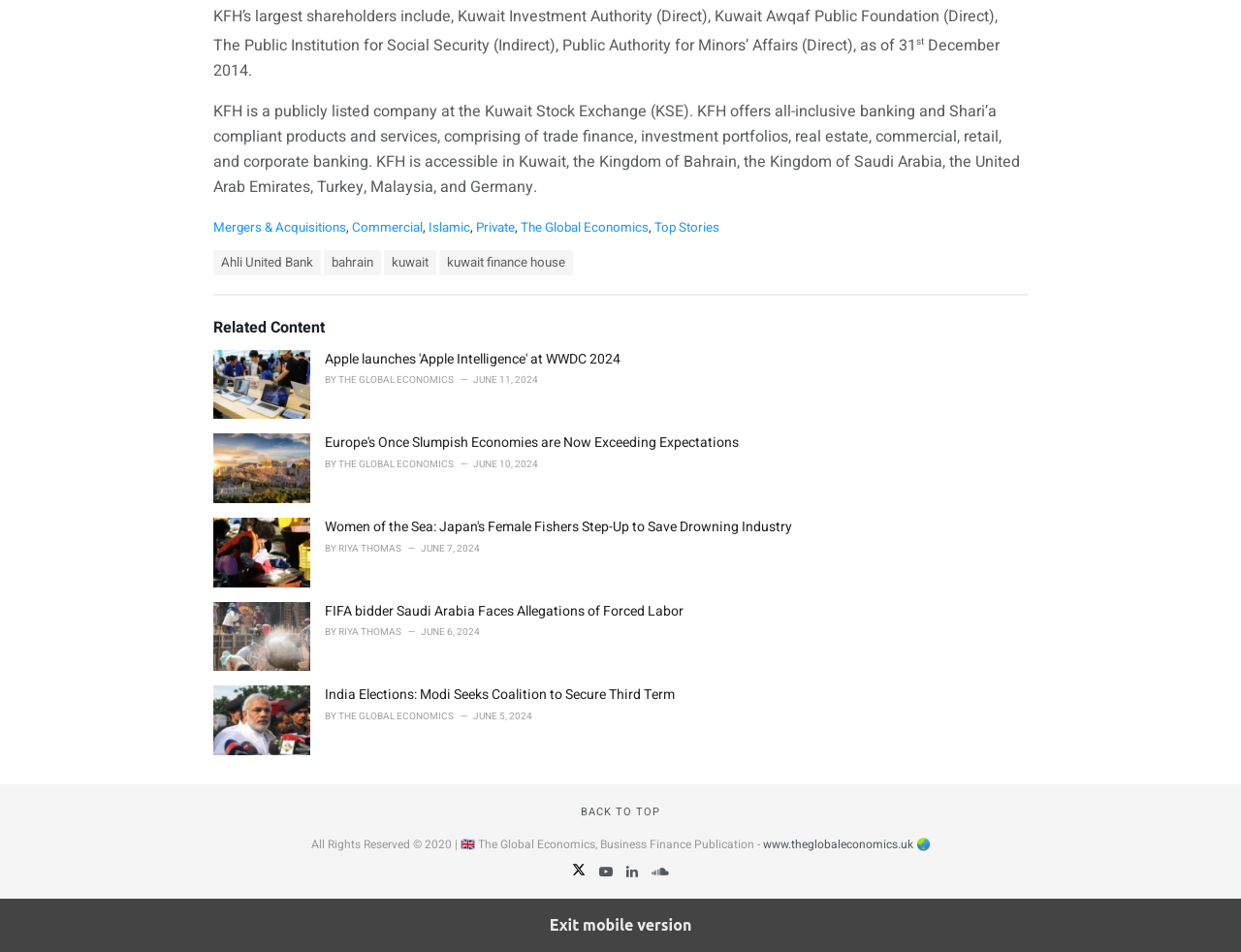Locate the bounding box of the UI element with the following description: "Commercial".

[0.284, 0.23, 0.341, 0.25]